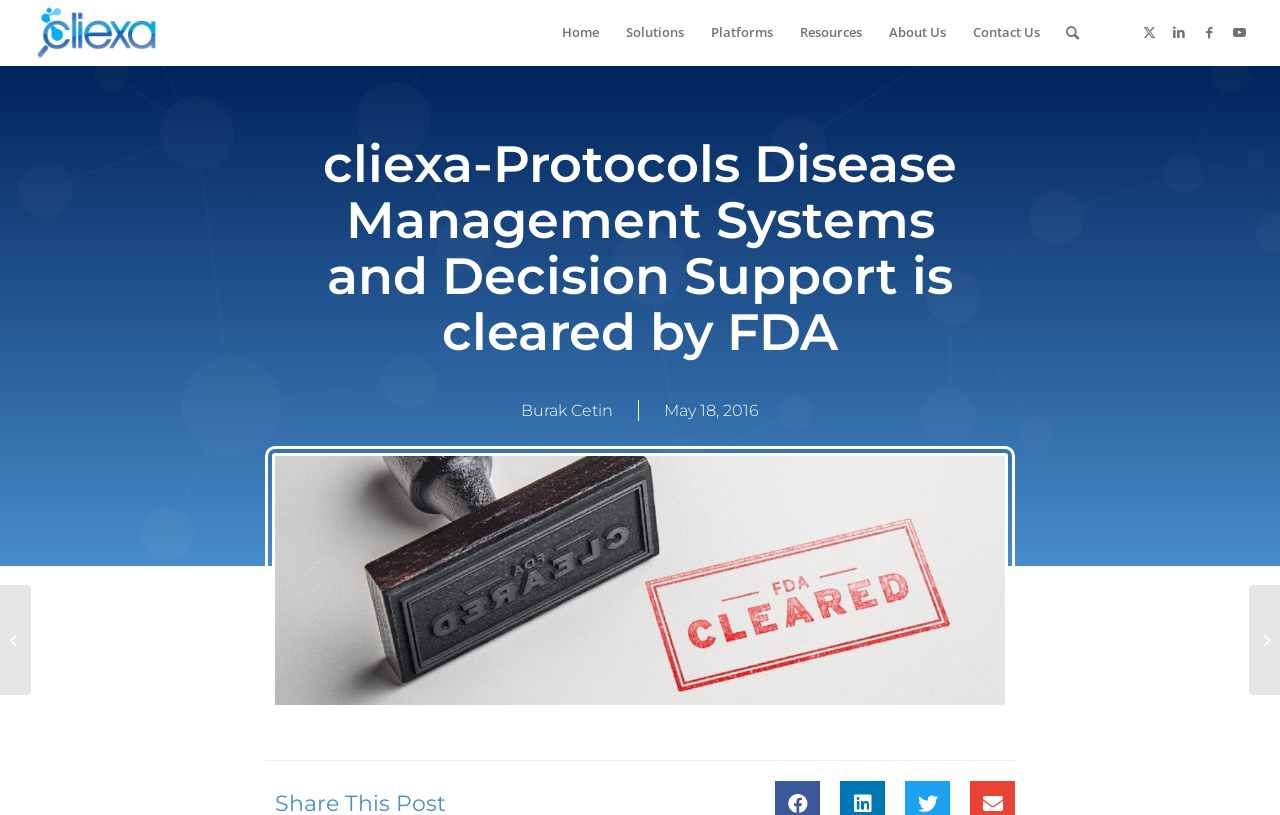Find the bounding box coordinates of the clickable region needed to perform the following instruction: "Click on the Home menu item". The coordinates should be provided as four float numbers between 0 and 1, i.e., [left, top, right, bottom].

[0.429, 0.0, 0.478, 0.08]